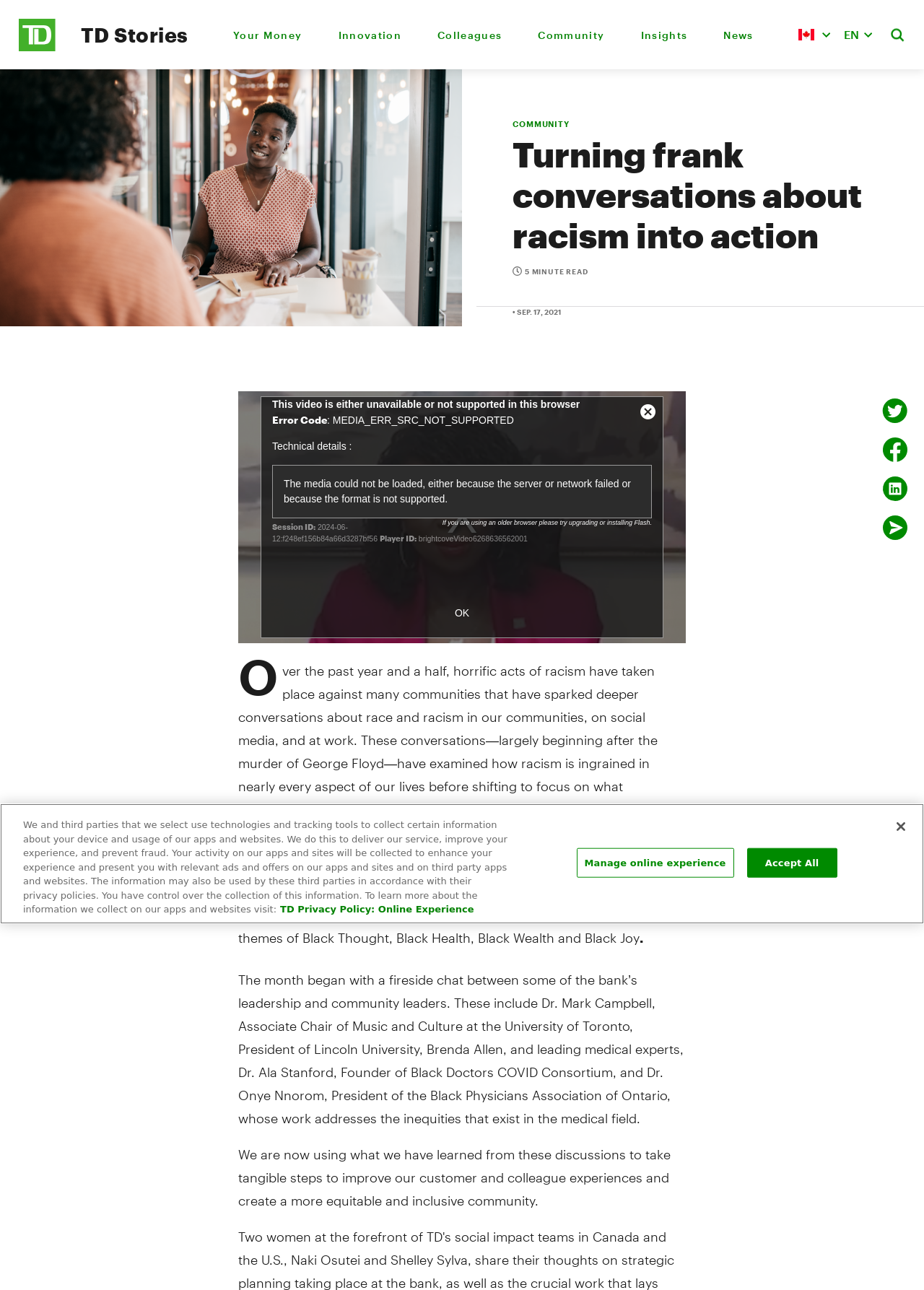Identify the bounding box coordinates necessary to click and complete the given instruction: "Check 'How does One Make EMI to Banks?'".

None